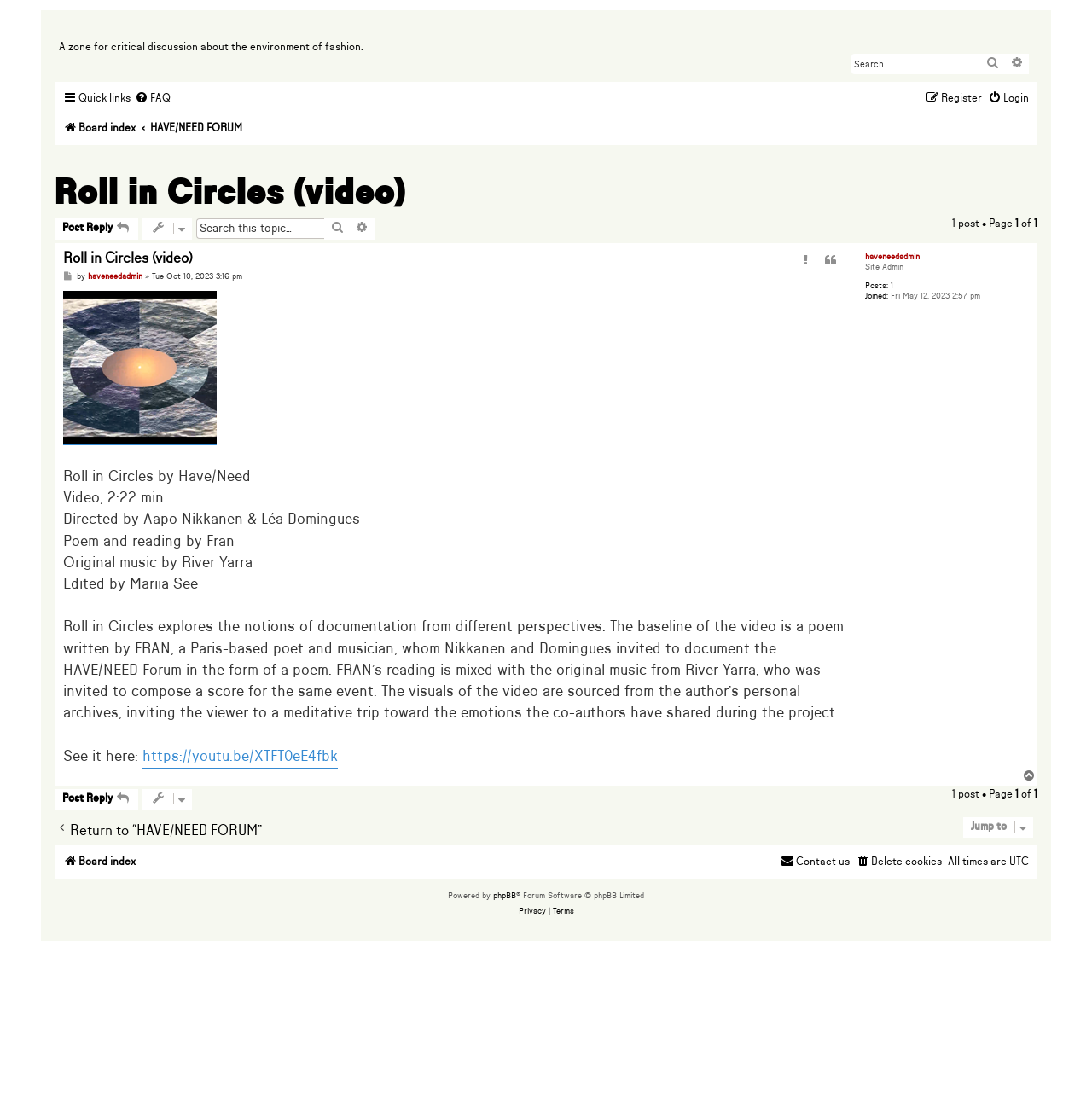Please find the bounding box for the UI component described as follows: "Quick links".

[0.058, 0.079, 0.12, 0.101]